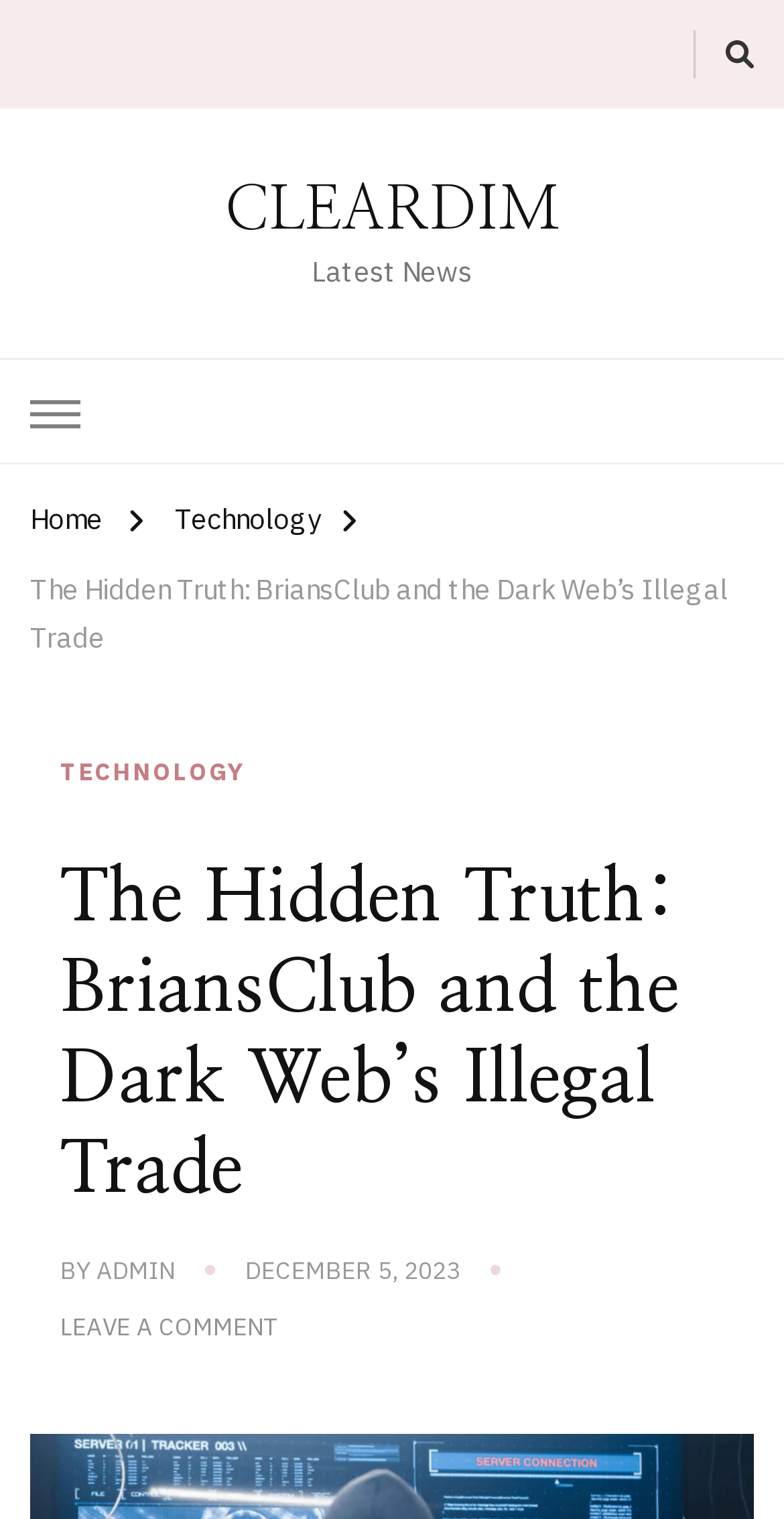Find the bounding box of the UI element described as: "December 5, 2023December 5, 2023". The bounding box coordinates should be given as four float values between 0 and 1, i.e., [left, top, right, bottom].

[0.313, 0.824, 0.587, 0.848]